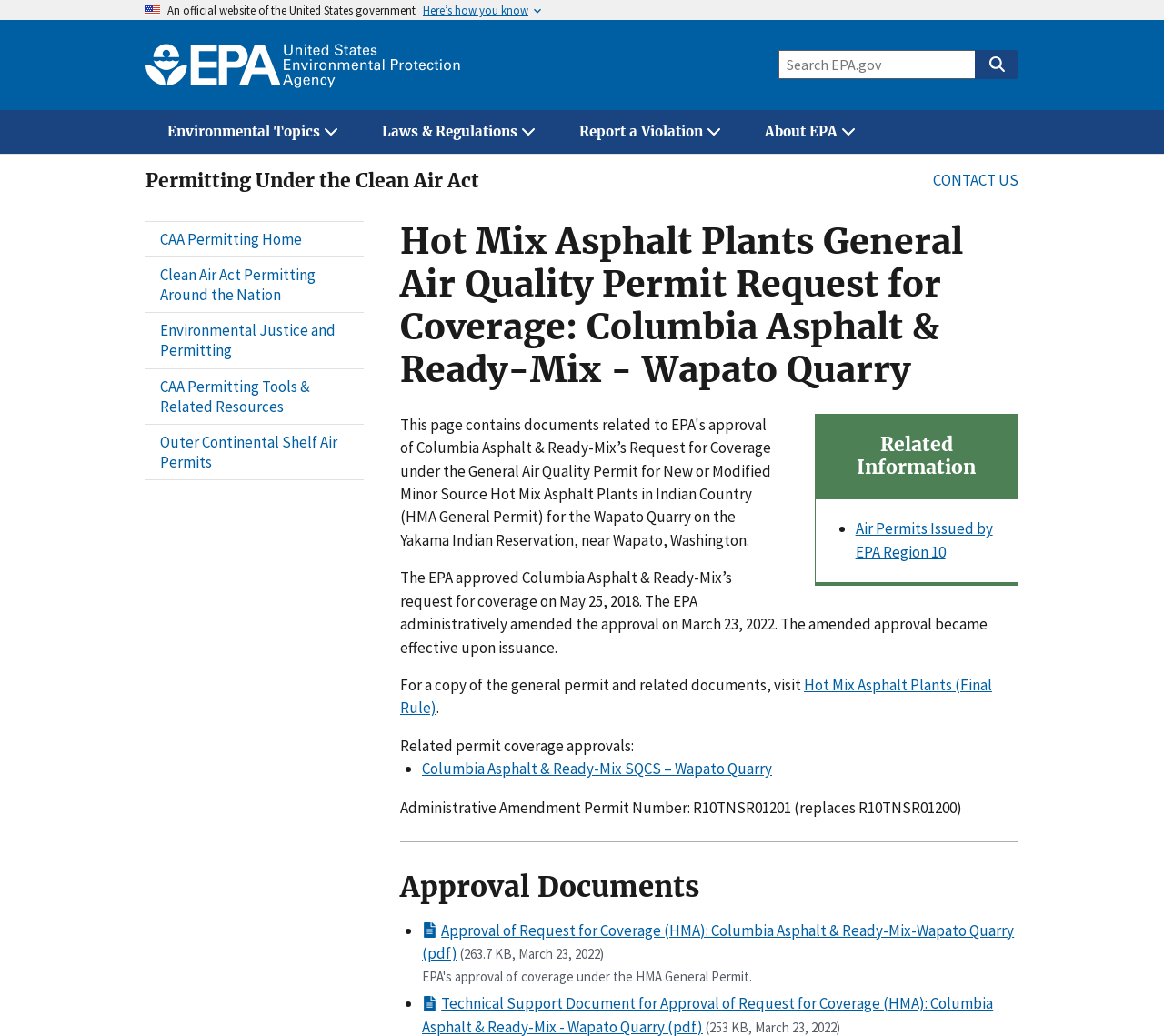Please determine the bounding box coordinates for the UI element described as: "Search".

[0.838, 0.049, 0.875, 0.077]